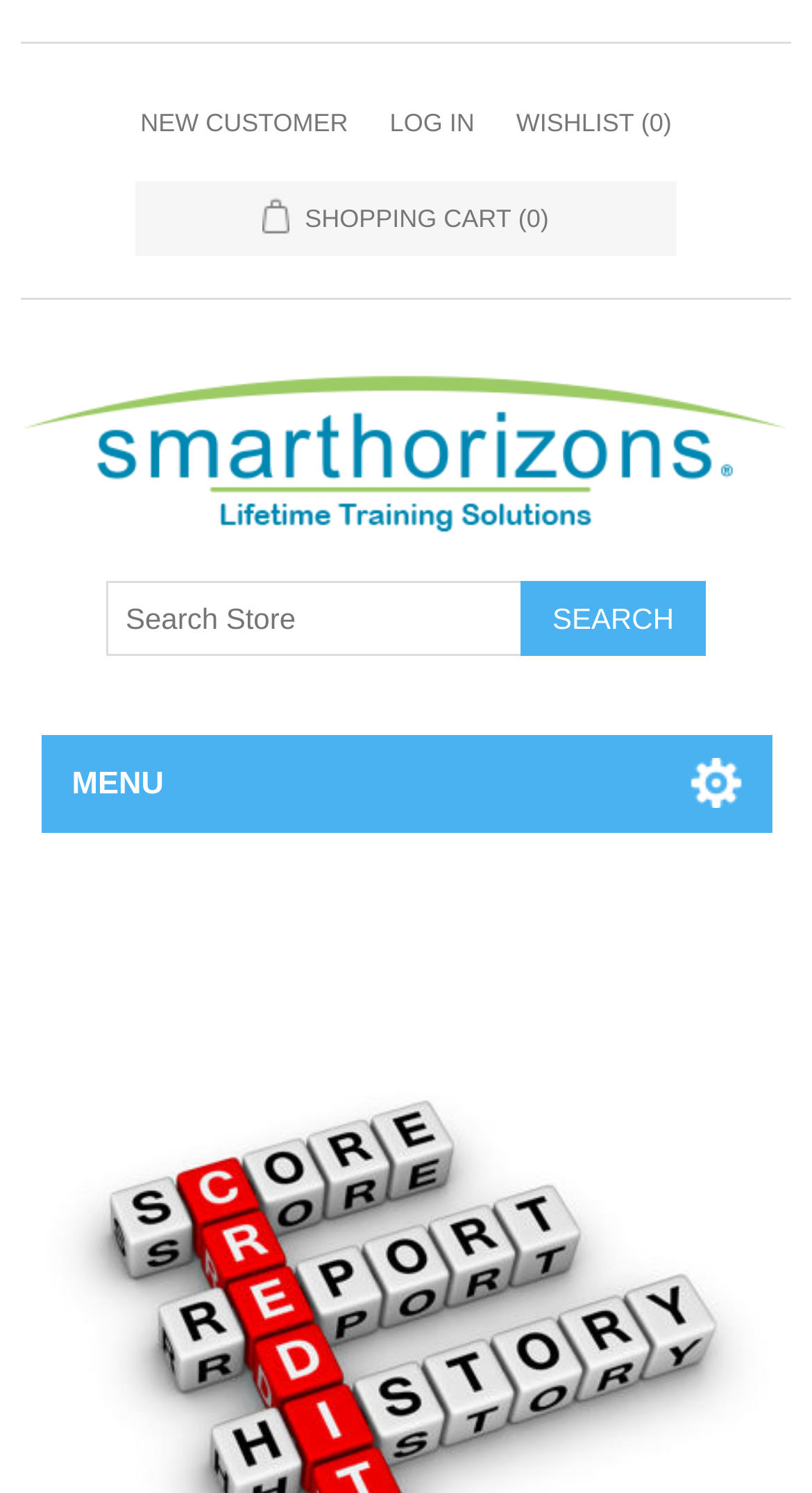Extract the bounding box coordinates for the described element: "aria-label="Search Store" name="q" placeholder="Search Store"". The coordinates should be represented as four float numbers between 0 and 1: [left, top, right, bottom].

[0.132, 0.389, 0.644, 0.439]